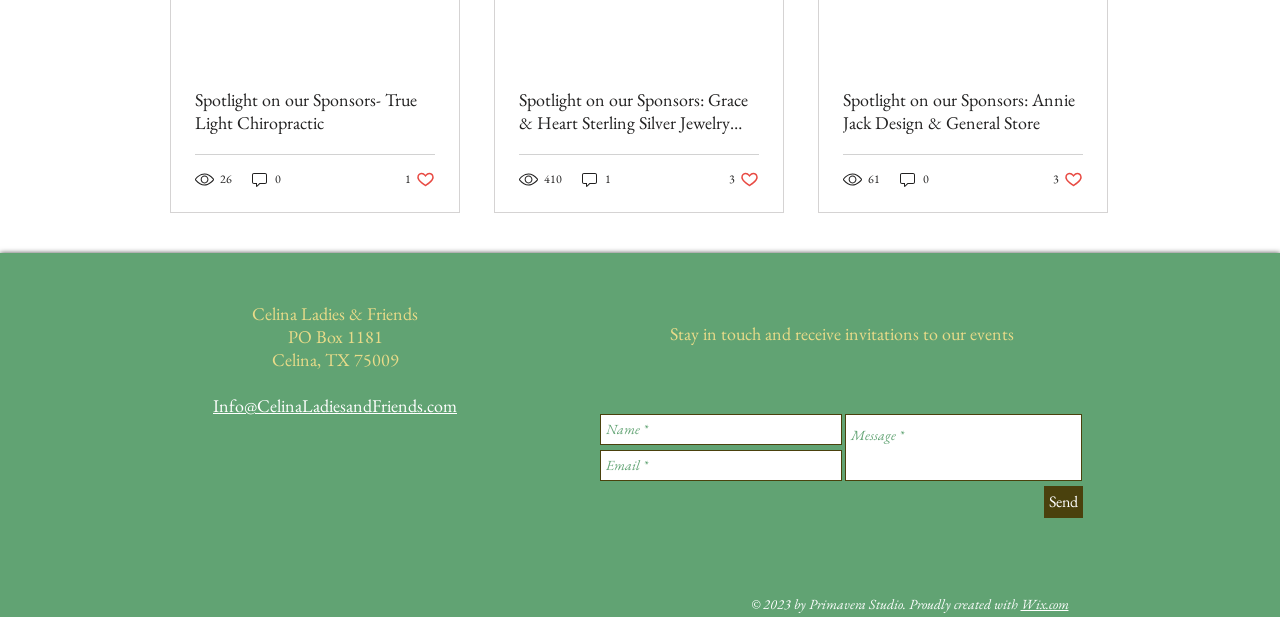Based on the element description: "aria-label="Email *" name="email" placeholder="Email *"", identify the bounding box coordinates for this UI element. The coordinates must be four float numbers between 0 and 1, listed as [left, top, right, bottom].

[0.469, 0.73, 0.658, 0.78]